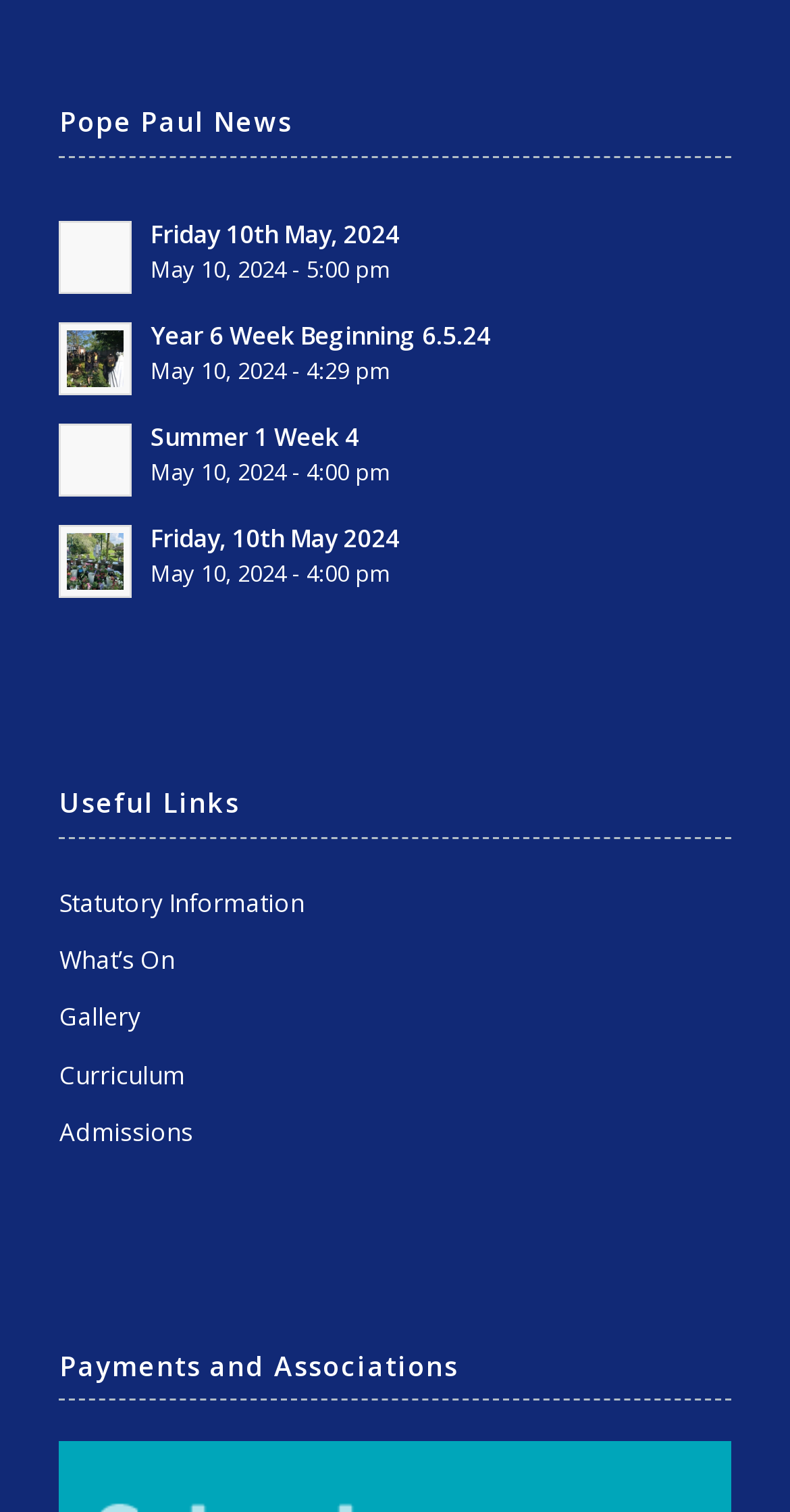Provide the bounding box coordinates of the UI element this sentence describes: "What’s On".

[0.075, 0.619, 0.925, 0.657]